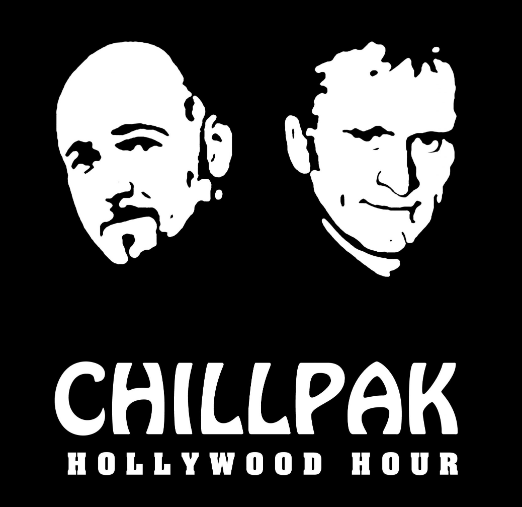How many figures are depicted in the logo?
Please use the image to provide an in-depth answer to the question.

The caption describes the logo as featuring two figures, likely the hosts of the show, in a stylized, monochromatic design, which implies that there are two figures depicted in the logo.